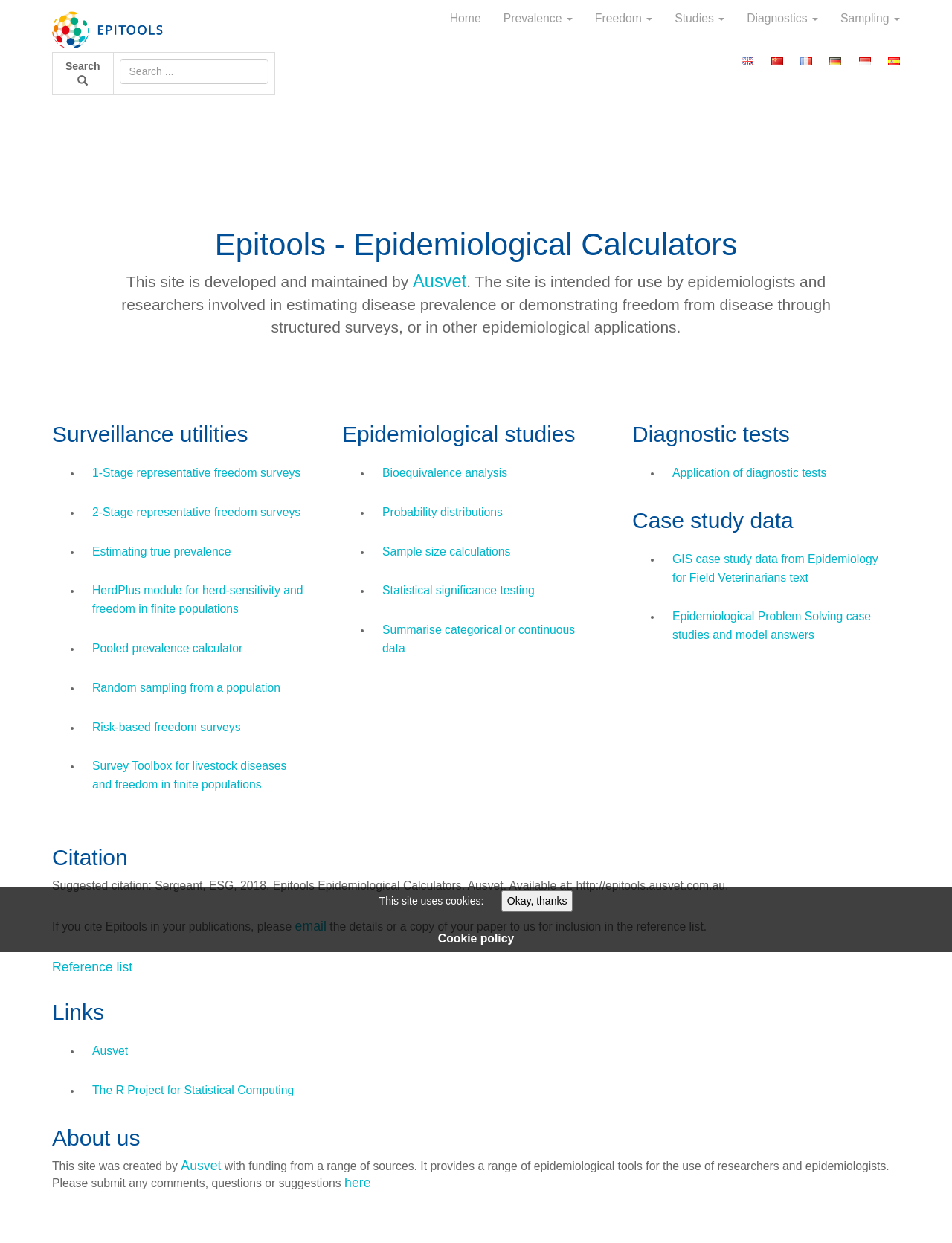Identify the bounding box coordinates of the section that should be clicked to achieve the task described: "Search for something".

[0.125, 0.047, 0.282, 0.068]